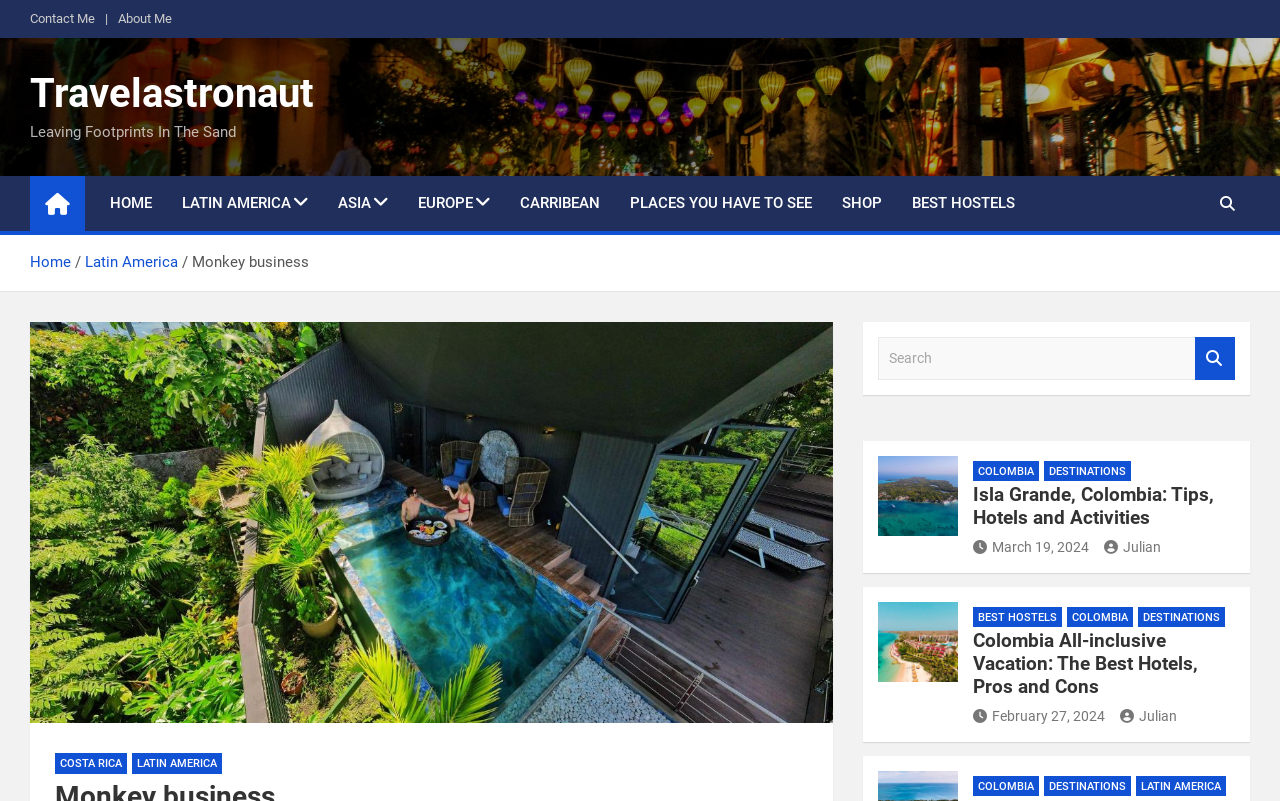What is the category of the link 'COSTA RICA'?
Provide a fully detailed and comprehensive answer to the question.

The link 'COSTA RICA' is categorized under Latin America, as it appears in the navigation section with other links related to Latin America, such as 'LATIN AMERICA'.